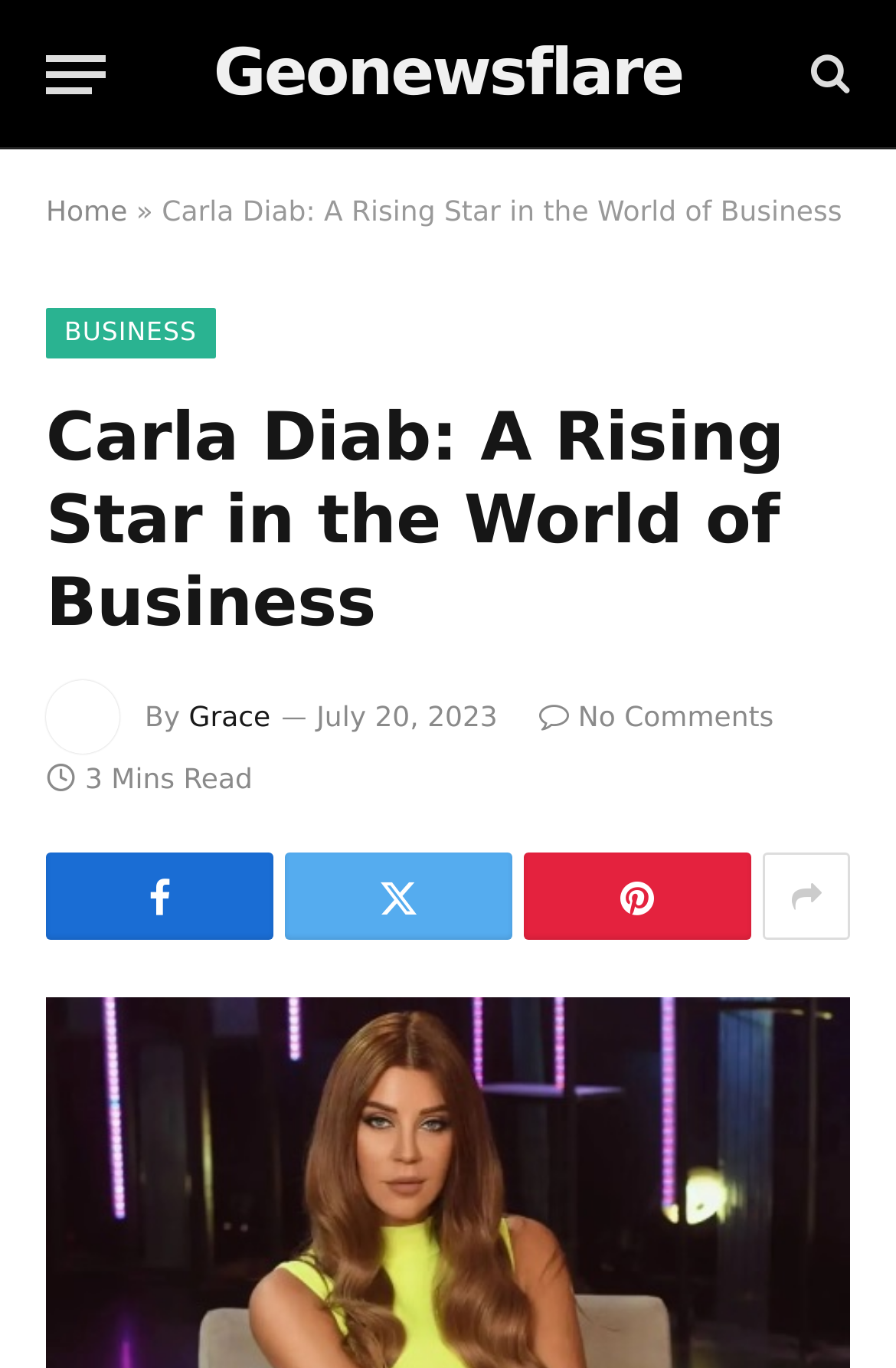How many comments does this article have?
Ensure your answer is thorough and detailed.

The comment count is mentioned next to the speech bubble icon, which is located below the publication date and above the social media icons.